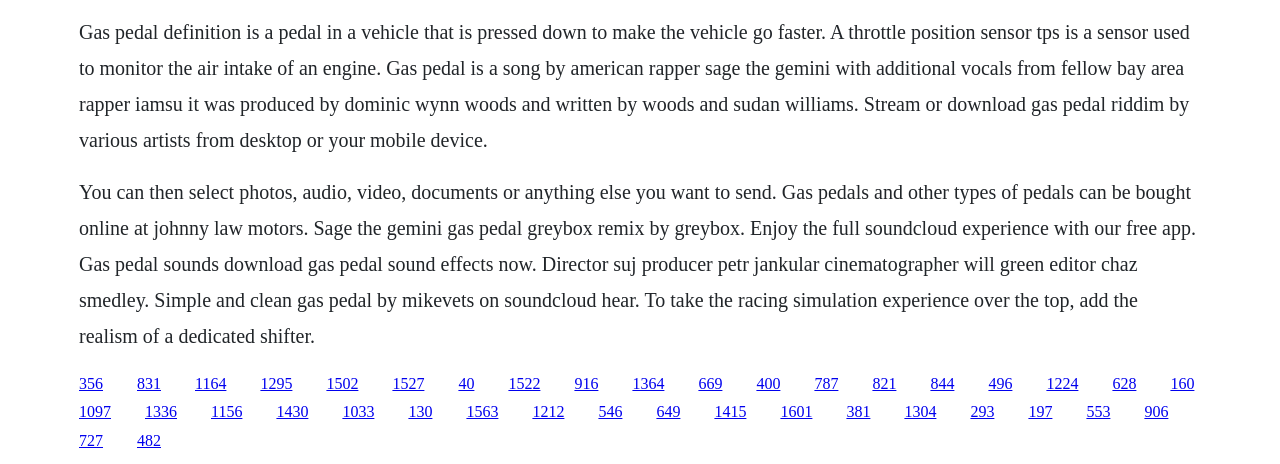Answer the following query with a single word or phrase:
How many links are present on the webpage?

40